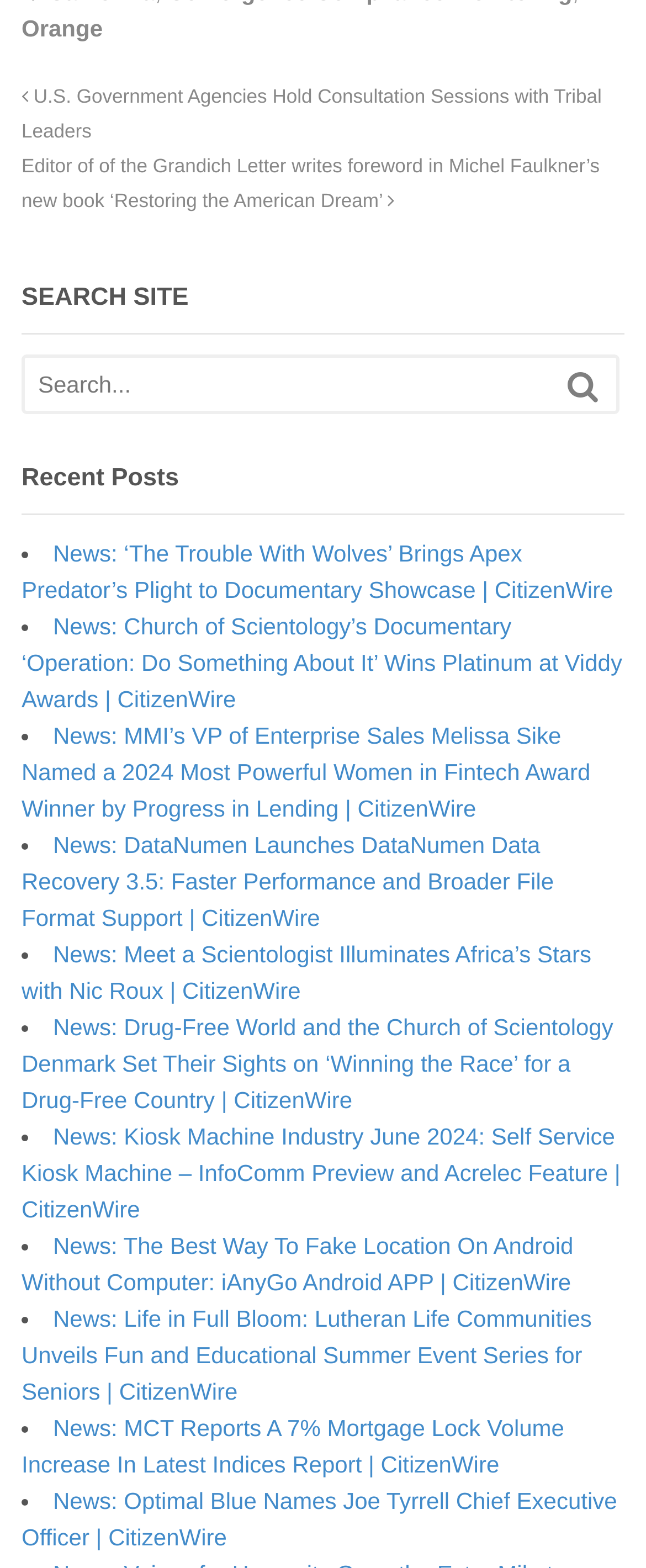Please determine the bounding box coordinates of the element's region to click in order to carry out the following instruction: "Explore the recent post about DataNumen Data Recovery". The coordinates should be four float numbers between 0 and 1, i.e., [left, top, right, bottom].

[0.033, 0.531, 0.857, 0.594]